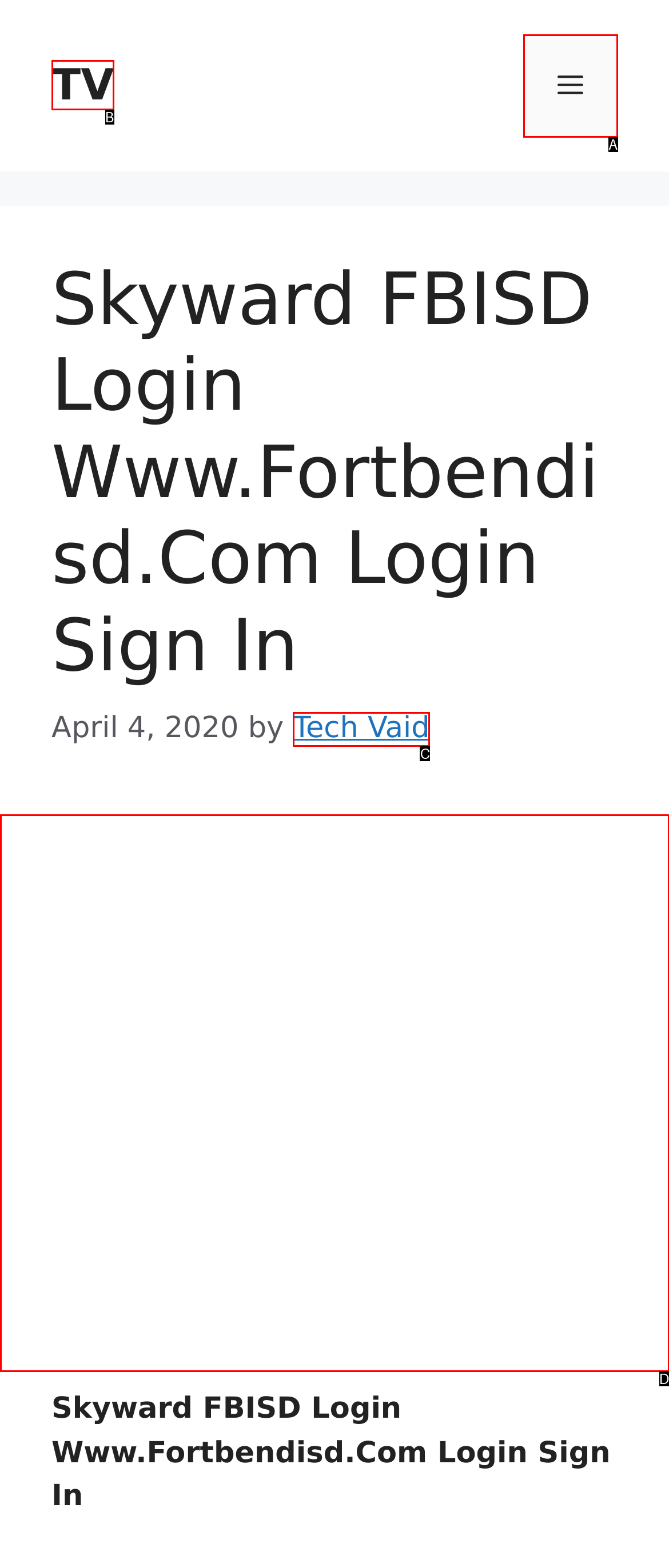Given the description: aria-label="Advertisement" name="aswift_0" title="Advertisement", identify the corresponding option. Answer with the letter of the appropriate option directly.

D